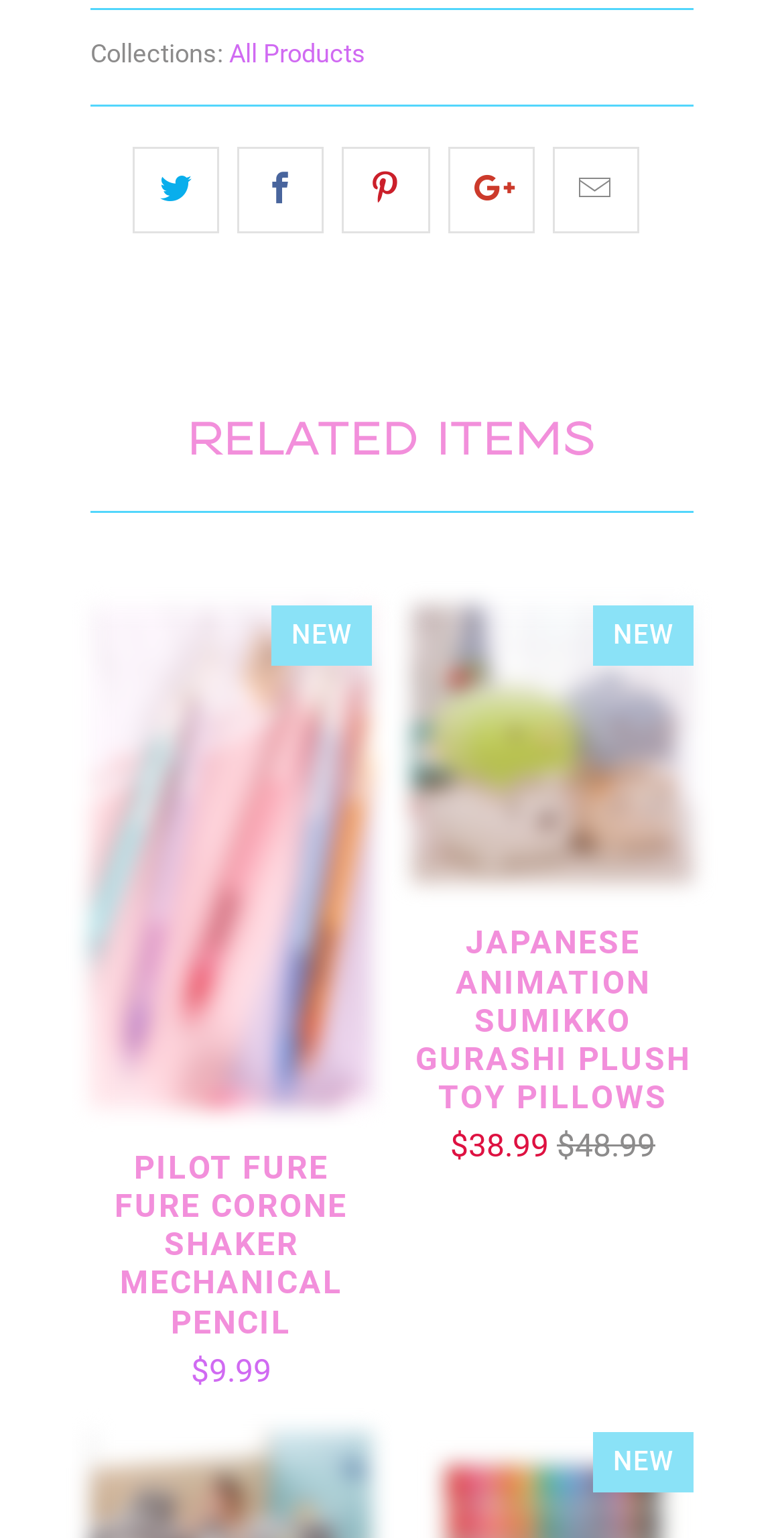Please provide the bounding box coordinates for the element that needs to be clicked to perform the instruction: "View 'Pilot Fure Fure Corone Shaker Mechanical Pencil'". The coordinates must consist of four float numbers between 0 and 1, formatted as [left, top, right, bottom].

[0.115, 0.393, 0.474, 0.72]